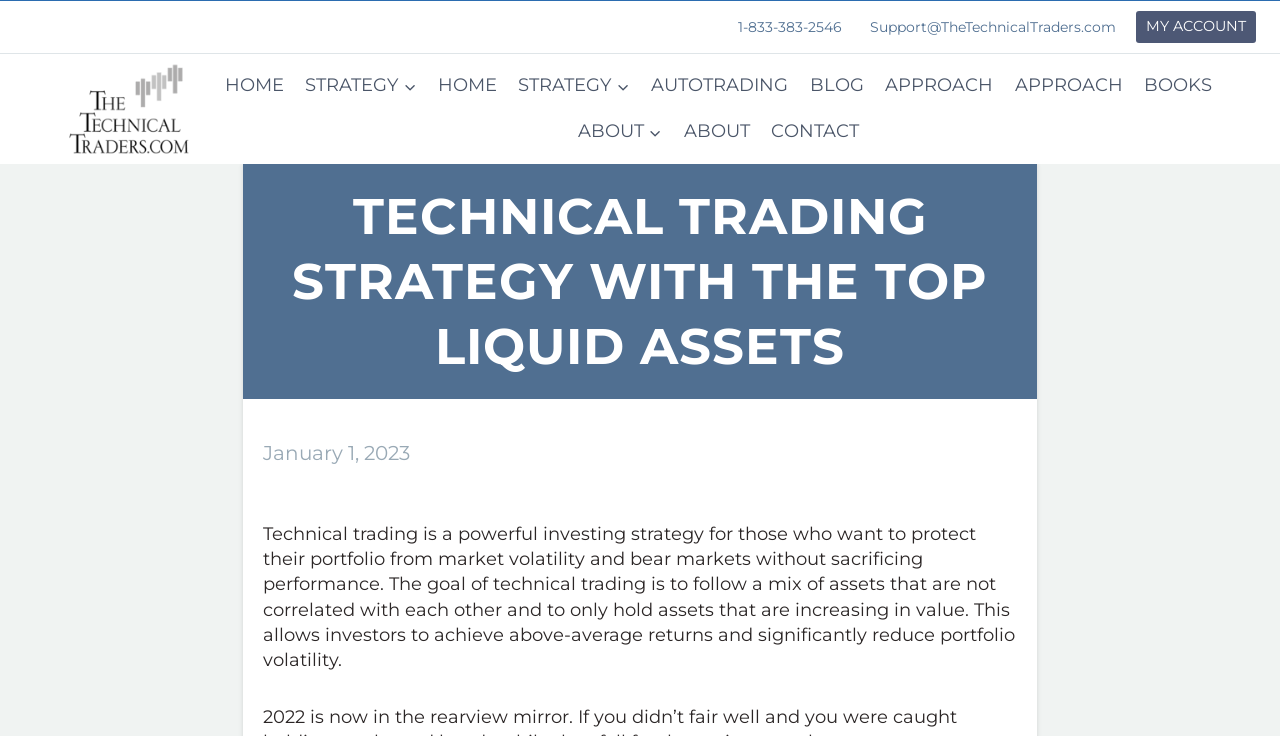Locate the bounding box coordinates of the clickable element to fulfill the following instruction: "Check my account". Provide the coordinates as four float numbers between 0 and 1 in the format [left, top, right, bottom].

[0.887, 0.015, 0.981, 0.058]